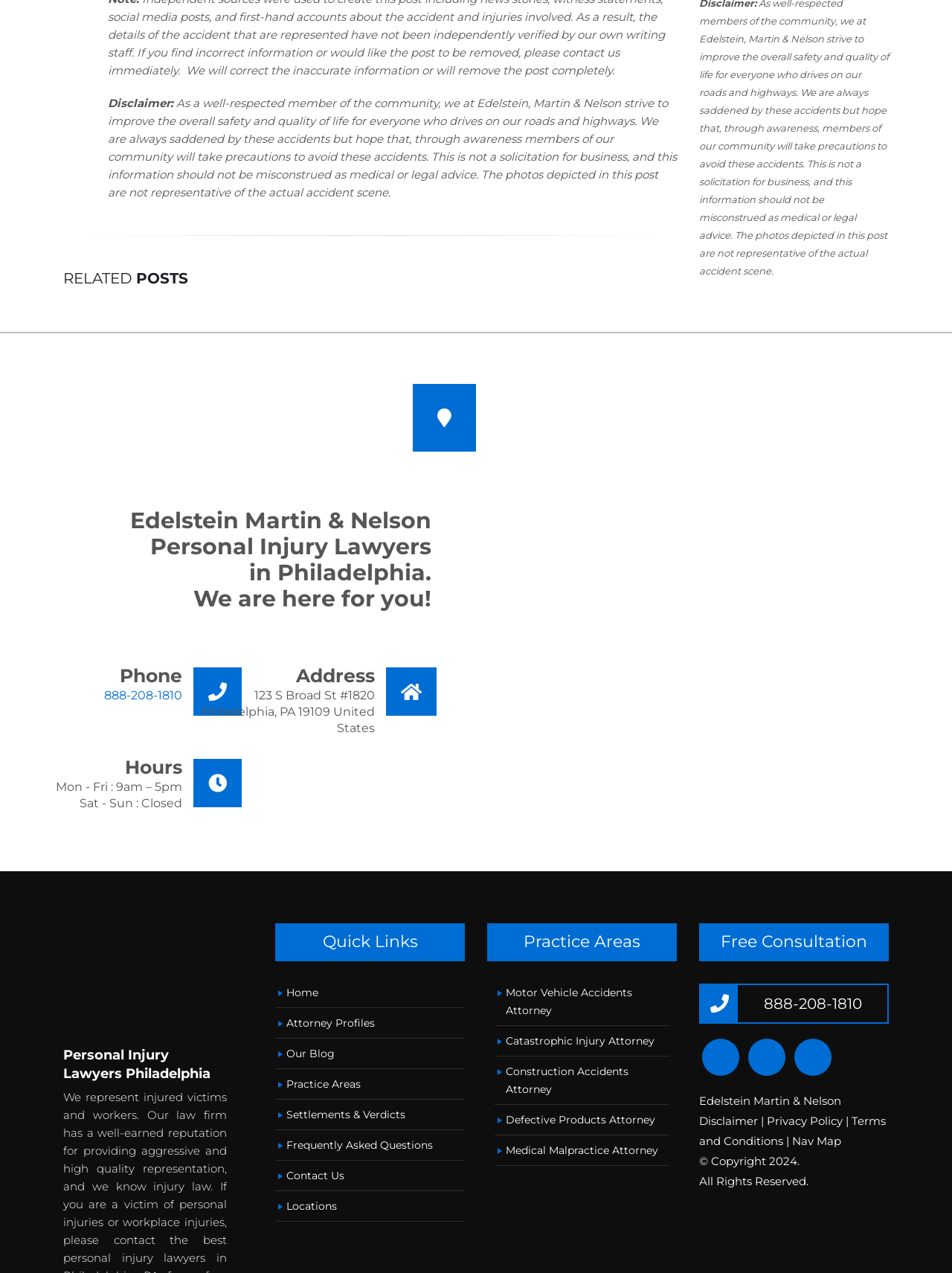Determine the bounding box coordinates of the element's region needed to click to follow the instruction: "Read more about the website". Provide these coordinates as four float numbers between 0 and 1, formatted as [left, top, right, bottom].

[0.802, 0.781, 0.905, 0.795]